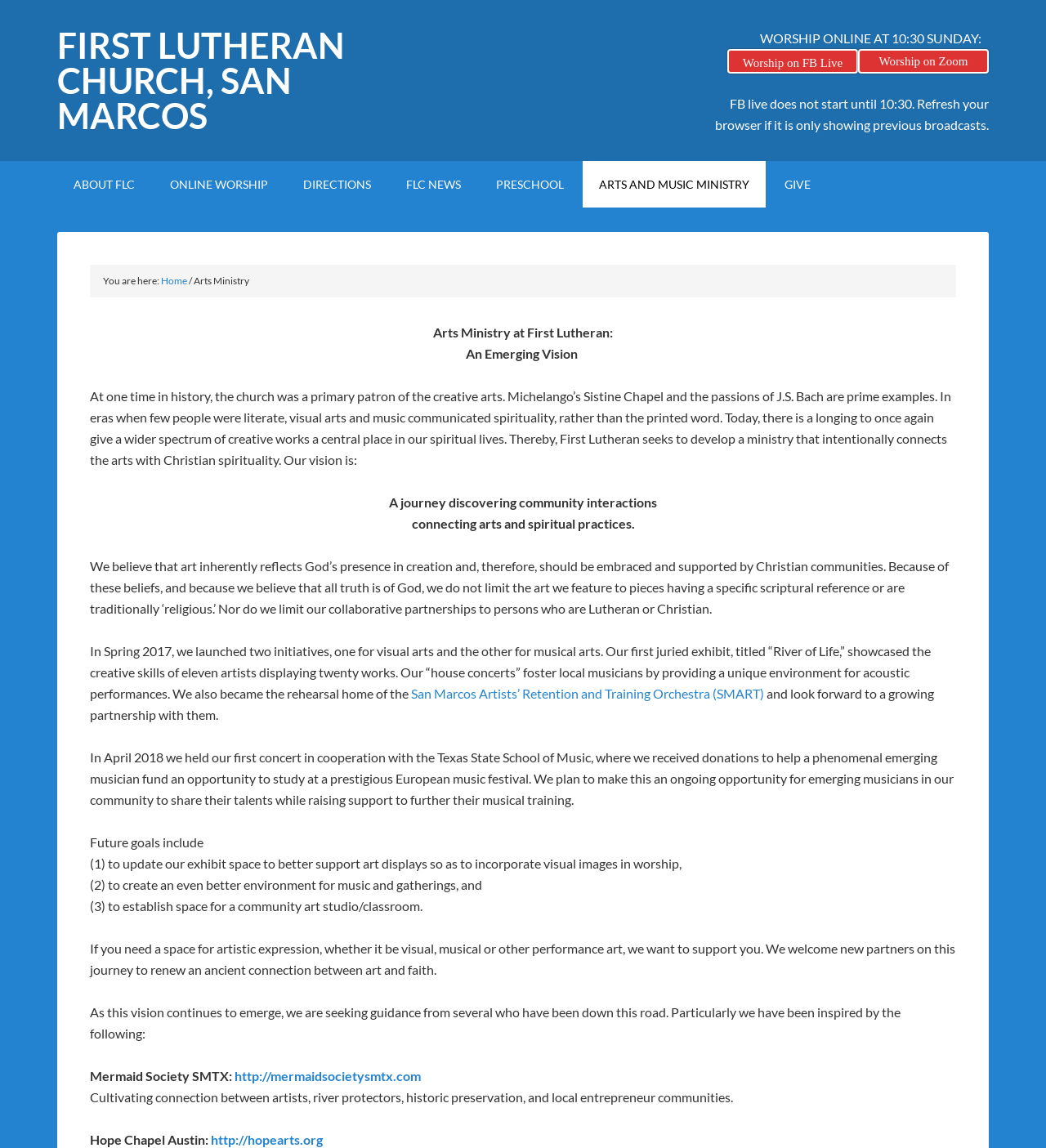Please find the bounding box coordinates in the format (top-left x, top-left y, bottom-right x, bottom-right y) for the given element description. Ensure the coordinates are floating point numbers between 0 and 1. Description: First Lutheran Church, San Marcos

[0.055, 0.021, 0.33, 0.119]